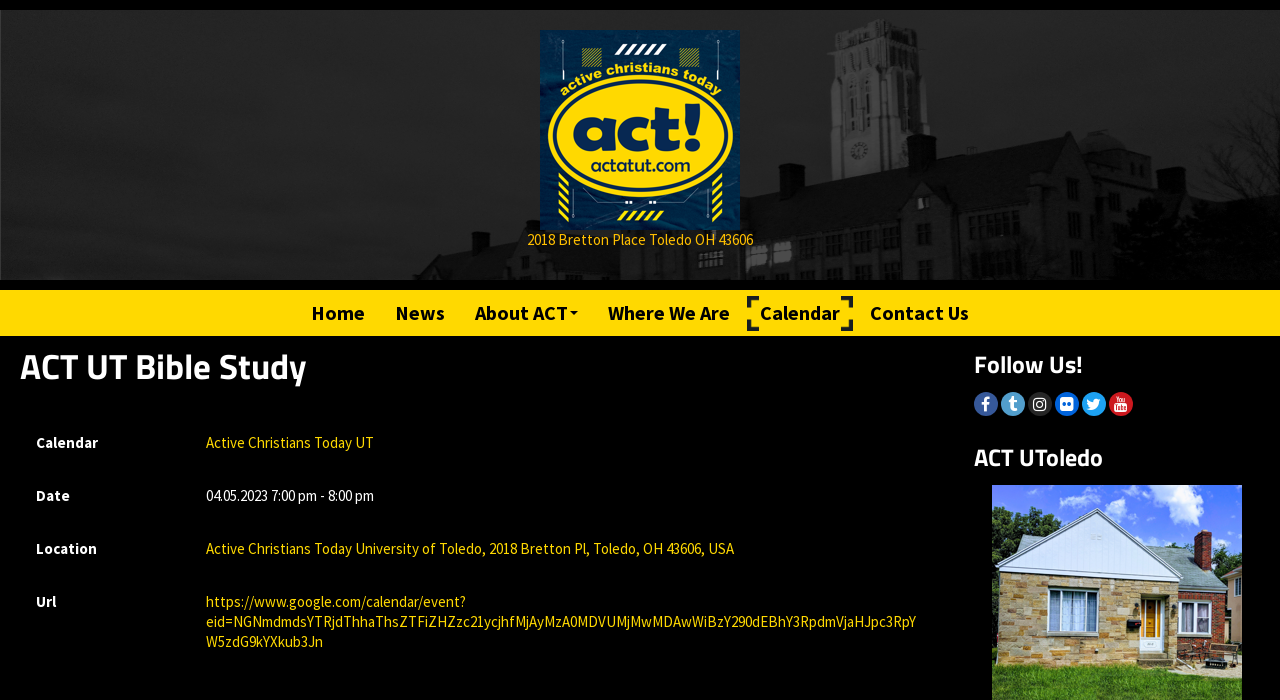What is the location of the Bible Study?
Using the information from the image, provide a comprehensive answer to the question.

I found the location by looking at the DescriptionListDetail element which contains the link element with the content 'Active Christians Today University of Toledo, 2018 Bretton Pl, Toledo, OH 43606, USA' at [0.161, 0.77, 0.573, 0.799] coordinates.